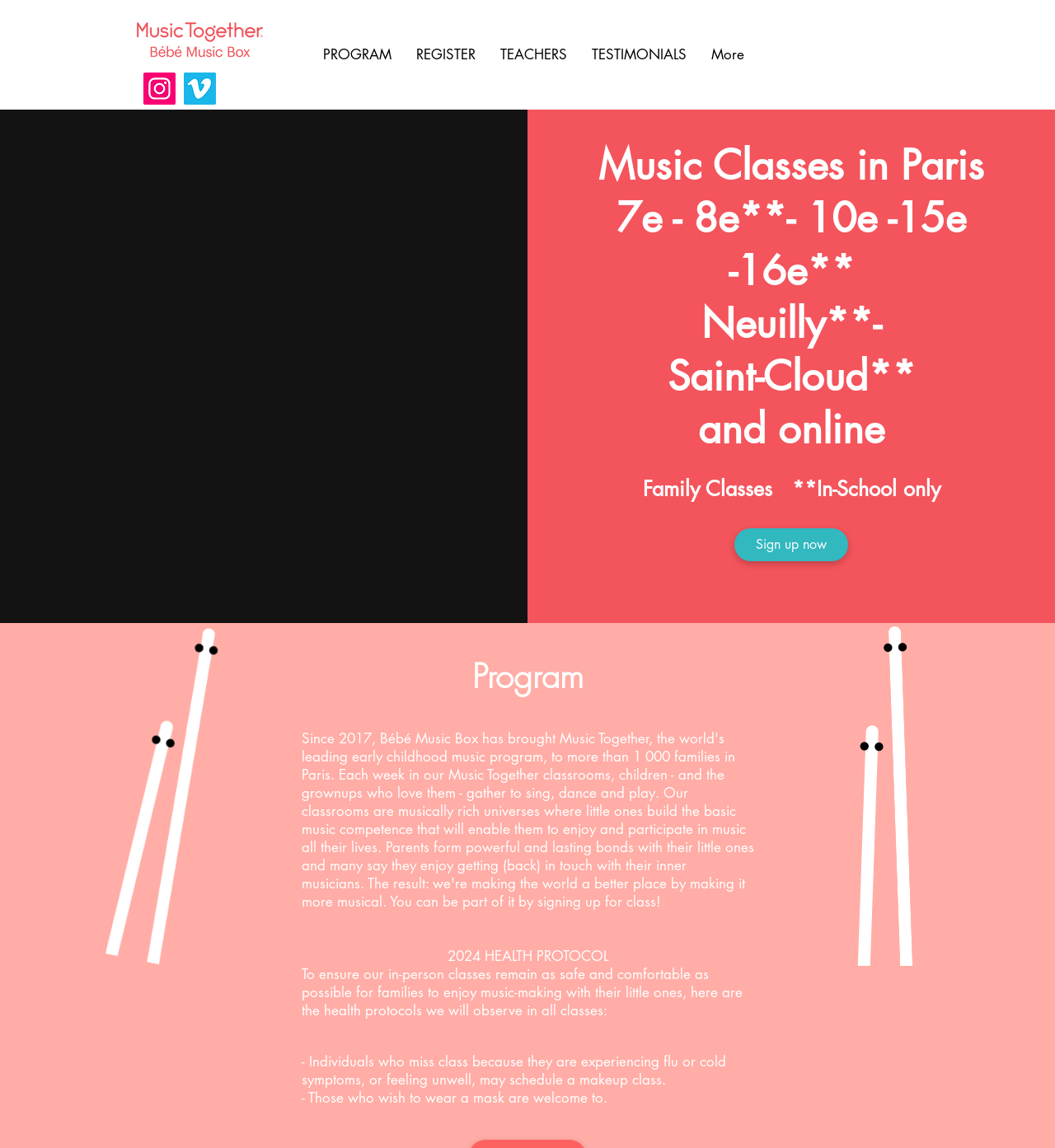Locate the bounding box coordinates of the clickable part needed for the task: "Click the 'Sign up now' link".

[0.696, 0.46, 0.804, 0.489]